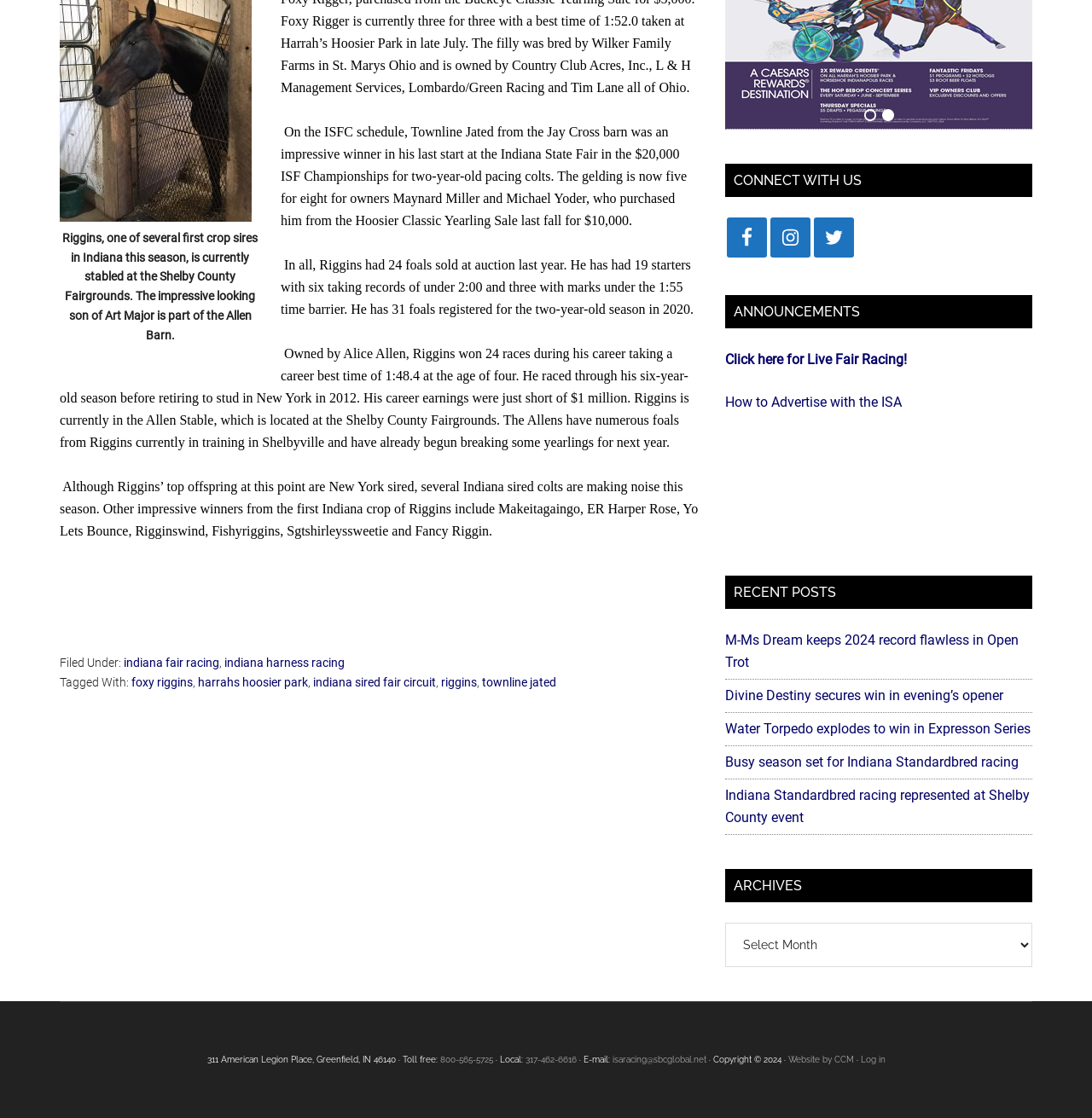Please find the bounding box coordinates (top-left x, top-left y, bottom-right x, bottom-right y) in the screenshot for the UI element described as follows: indiana fair racing

[0.113, 0.586, 0.201, 0.599]